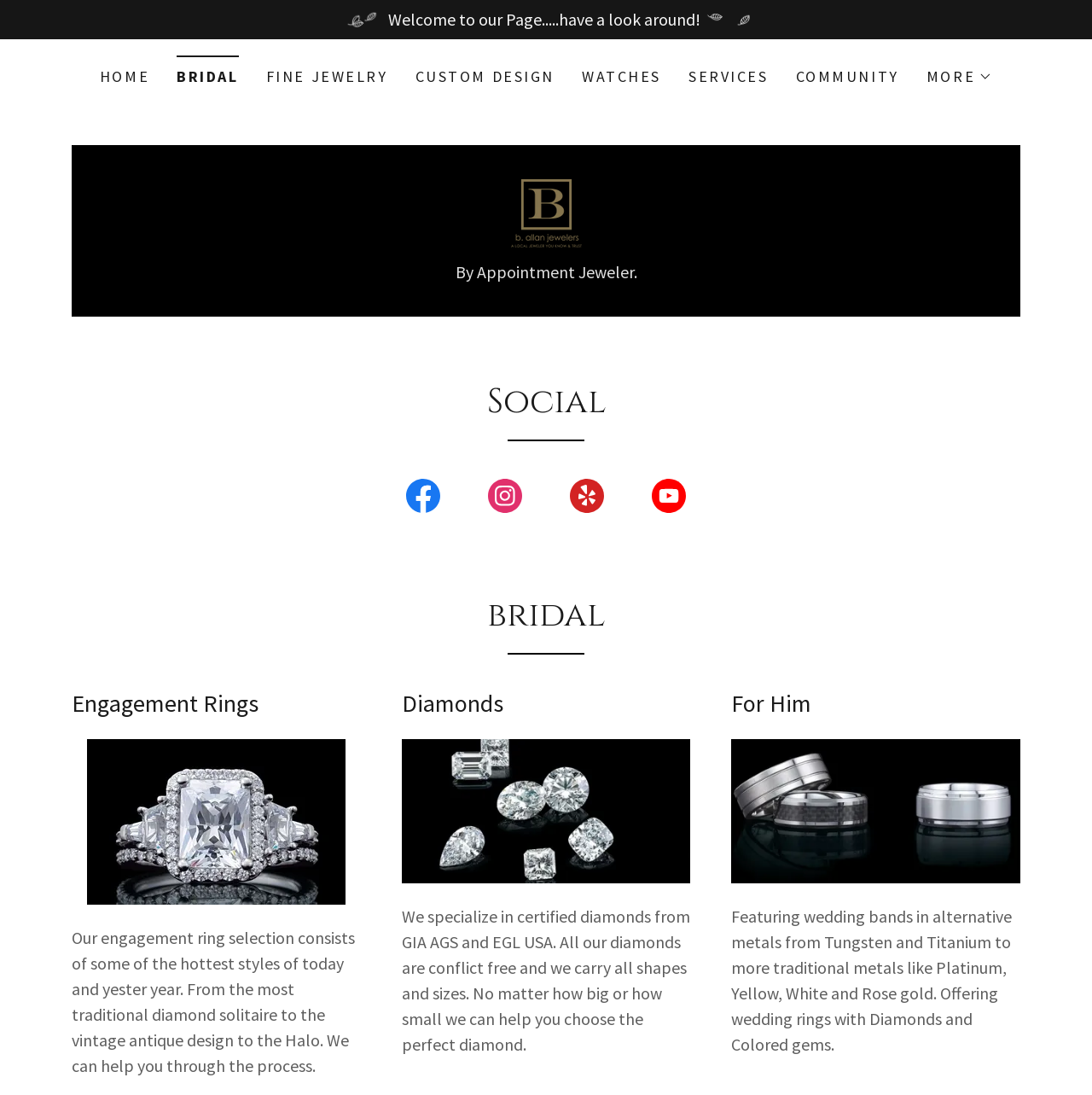Calculate the bounding box coordinates for the UI element based on the following description: "Community". Ensure the coordinates are four float numbers between 0 and 1, i.e., [left, top, right, bottom].

[0.724, 0.056, 0.828, 0.084]